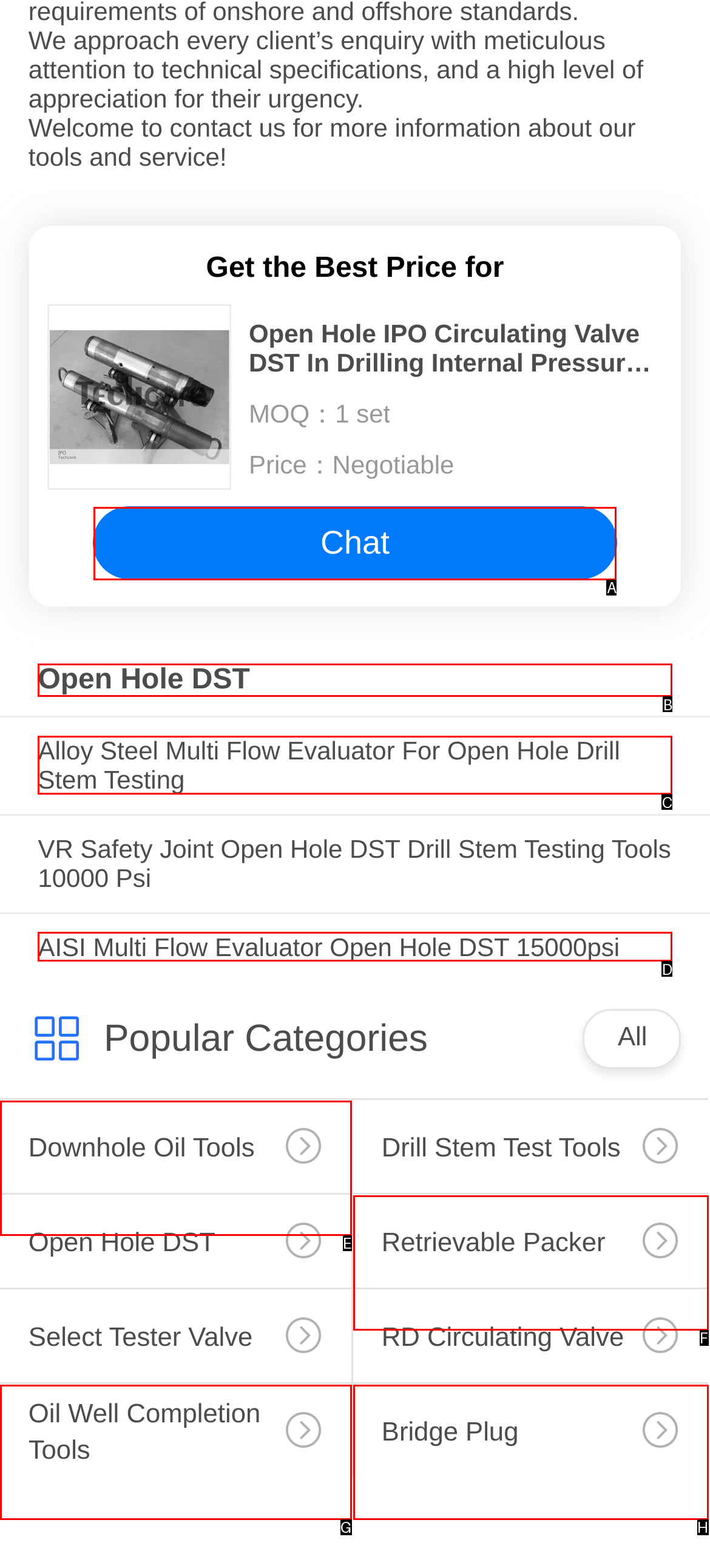Pick the HTML element that corresponds to the description: Bridge Plug
Answer with the letter of the correct option from the given choices directly.

H